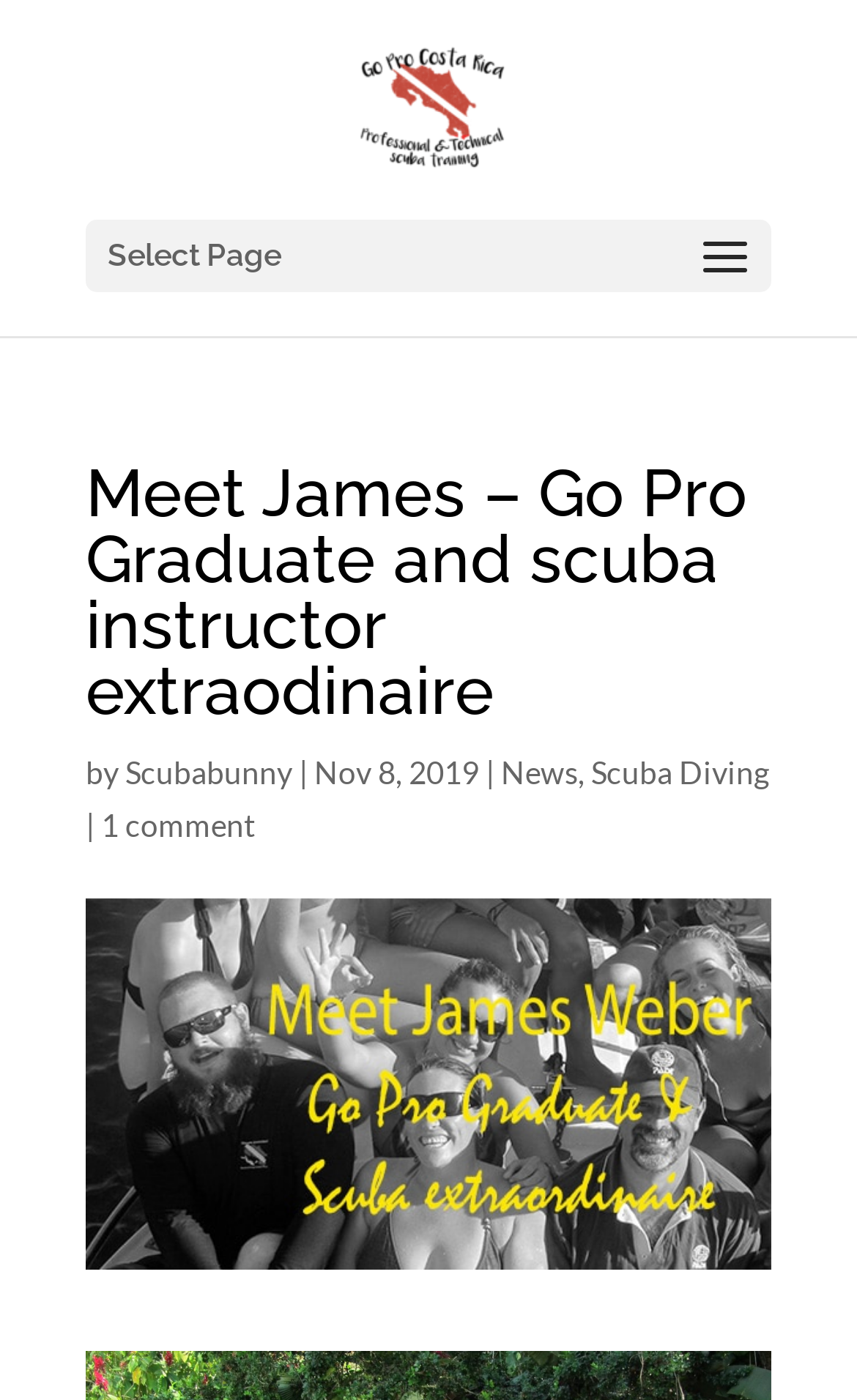Utilize the details in the image to thoroughly answer the following question: How many comments are there on the article?

The number of comments can be found in the link element '1 comment' which is located below the article's metadata.